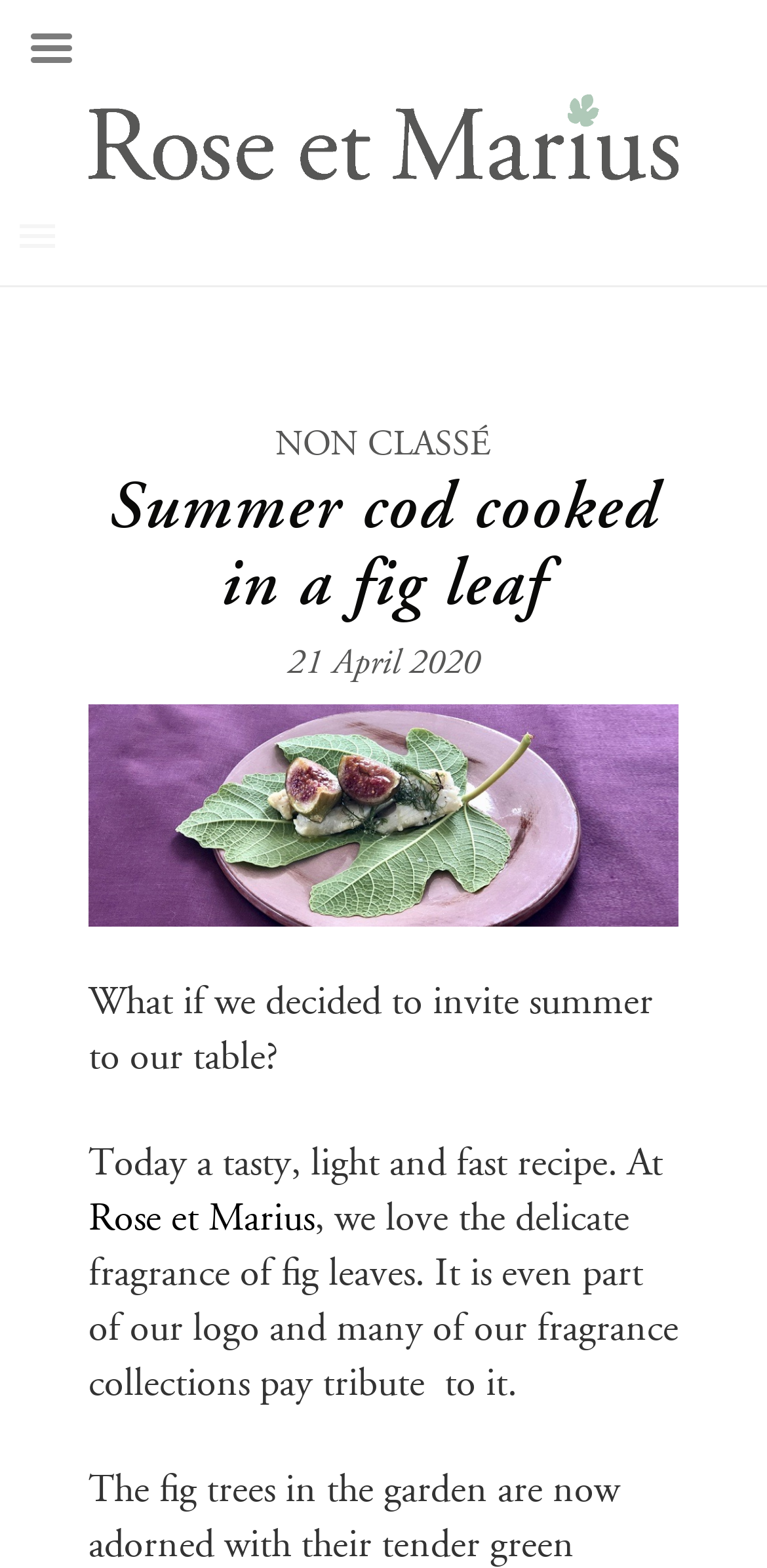Generate a comprehensive description of the webpage.

The webpage is about a recipe for summer cod cooked in a fig leaf, with a focus on the culinary experience of the South of France. At the top of the page, there is a heading that reads "Rose et Marius" with a link and an image of the same name, taking up most of the width of the page. Below this, there is a menu link on the left side, followed by a link to "NON CLASSÉ" on the right side.

The main content of the page starts with a heading that reads "Summer cod cooked in a fig leaf", which is centered on the page. Below this, there is a date "21 April 2020" and an image of summer fish, taking up most of the width of the page. The image is followed by two paragraphs of text, which describe the recipe and the inspiration behind it, including the use of fig leaves in the dish and their significance in the brand's logo and fragrance collections.

At the bottom of the page, there is another link to "Rose et Marius", which is positioned below the text. Overall, the page has a clean and simple layout, with a focus on the recipe and the brand's story.